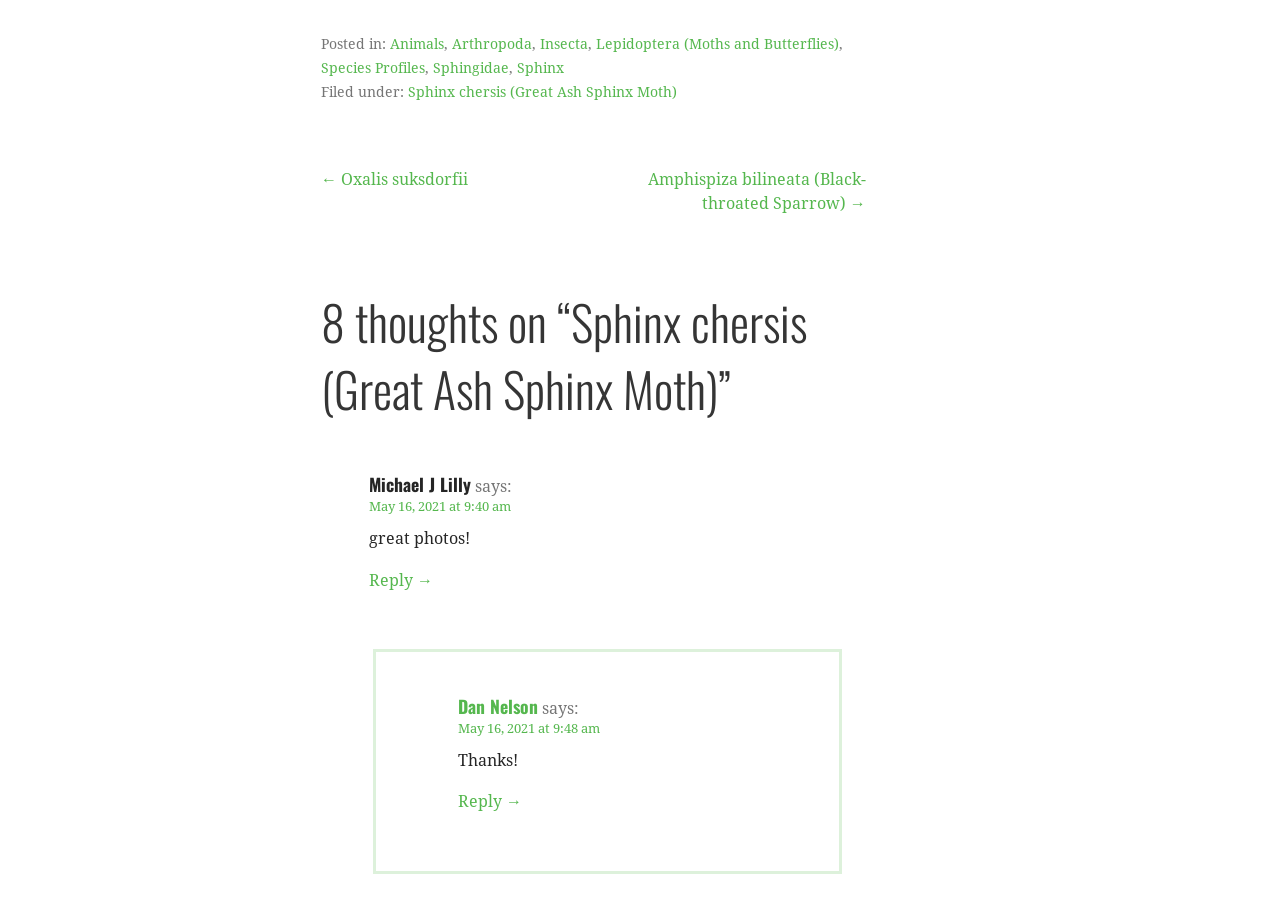Provide the bounding box coordinates for the area that should be clicked to complete the instruction: "Reply to Michael J Lilly's comment".

[0.288, 0.627, 0.338, 0.648]